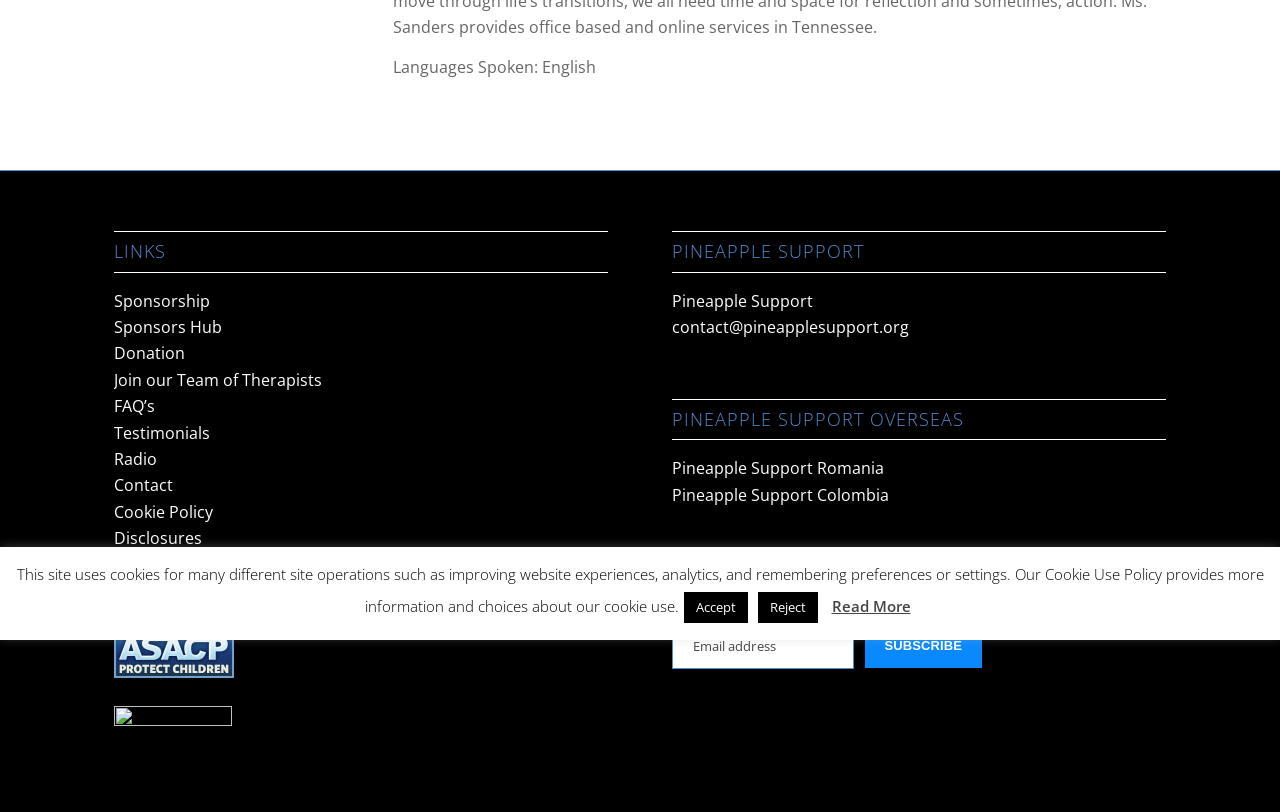Identify the bounding box for the described UI element: "Read More".

[0.65, 0.734, 0.711, 0.759]